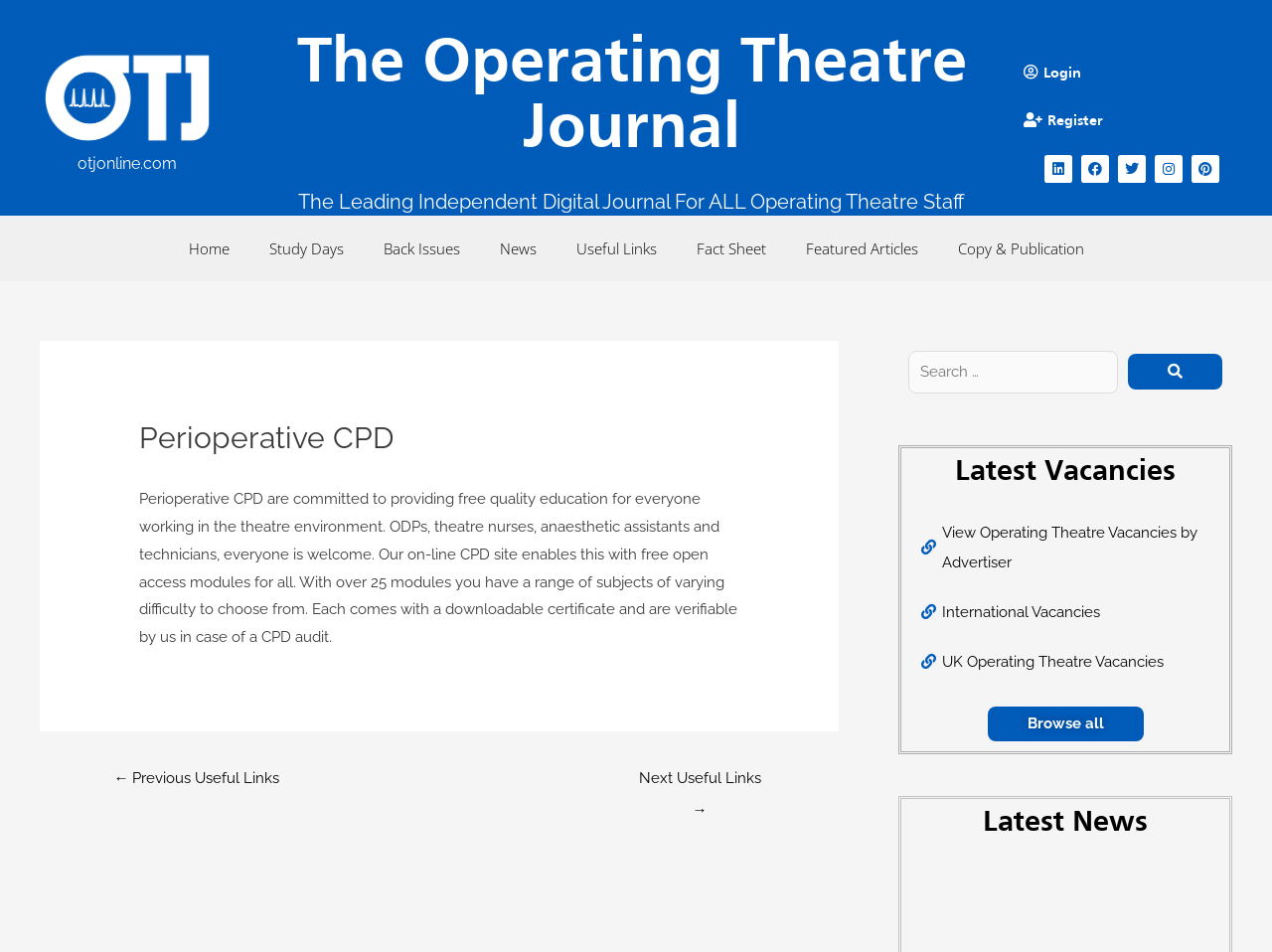Given the element description "name="s" placeholder="Search …"", identify the bounding box of the corresponding UI element.

[0.714, 0.368, 0.879, 0.413]